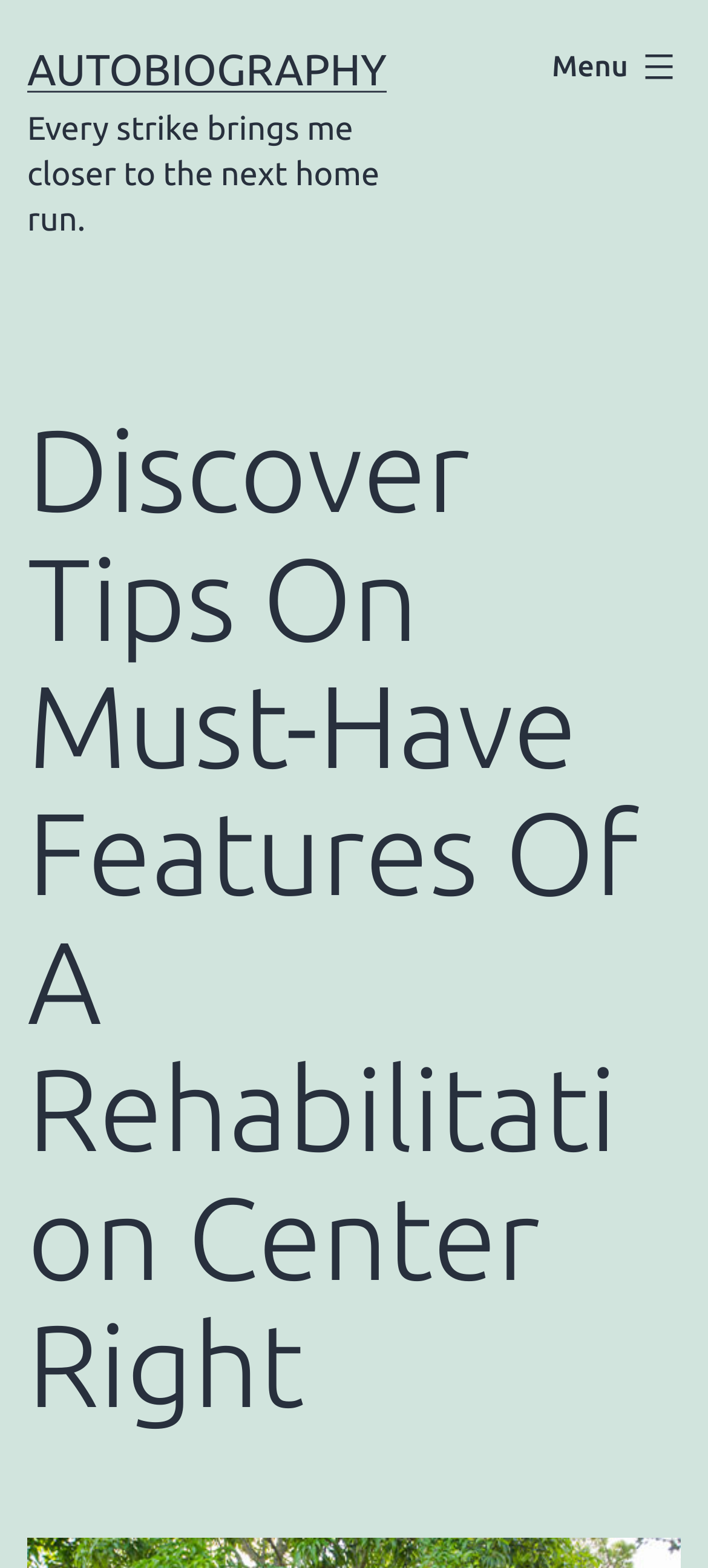Find the bounding box coordinates for the HTML element described as: "Autobiography". The coordinates should consist of four float values between 0 and 1, i.e., [left, top, right, bottom].

[0.038, 0.028, 0.546, 0.06]